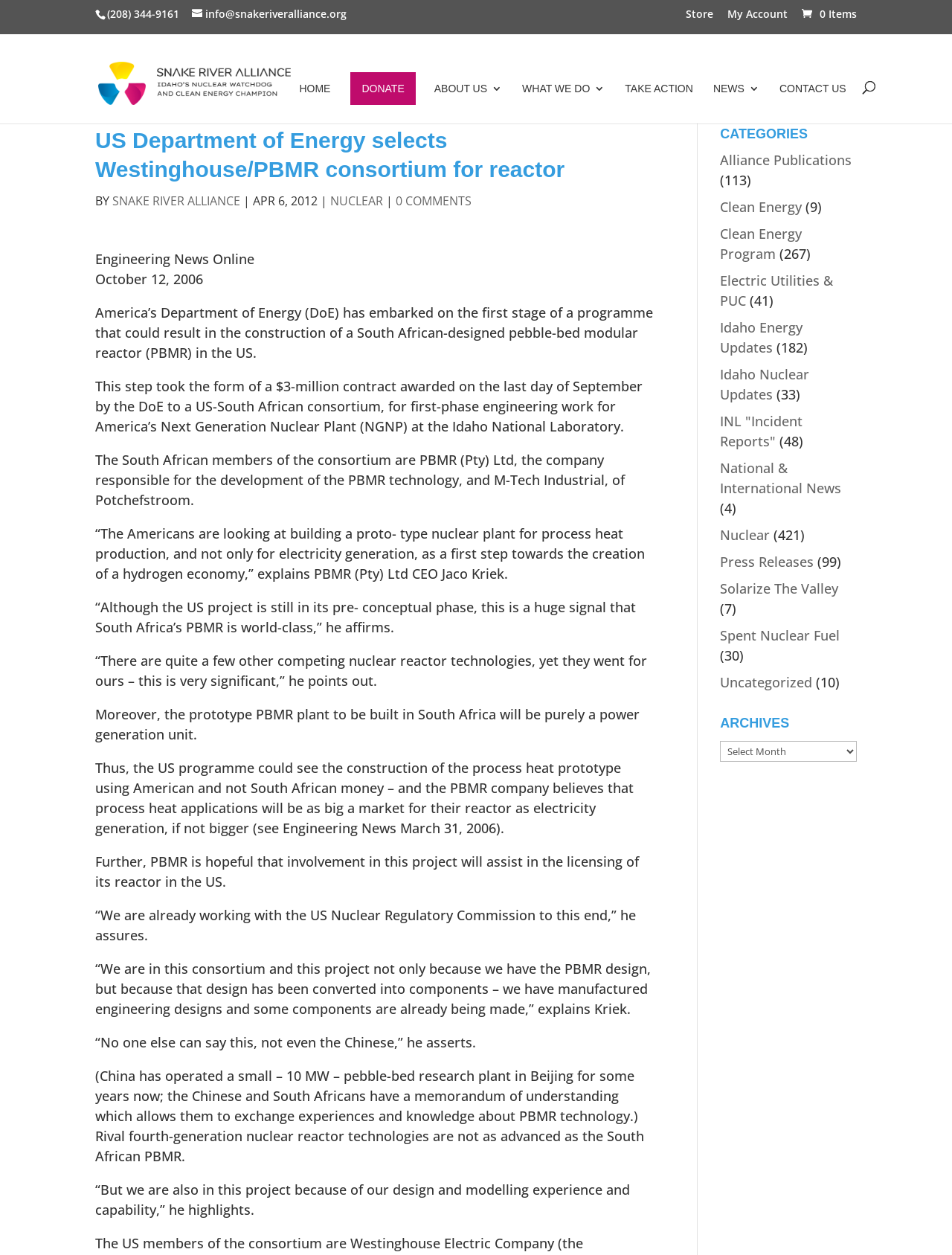Determine the main text heading of the webpage and provide its content.

US Department of Energy selects Westinghouse/PBMR consortium for reactor